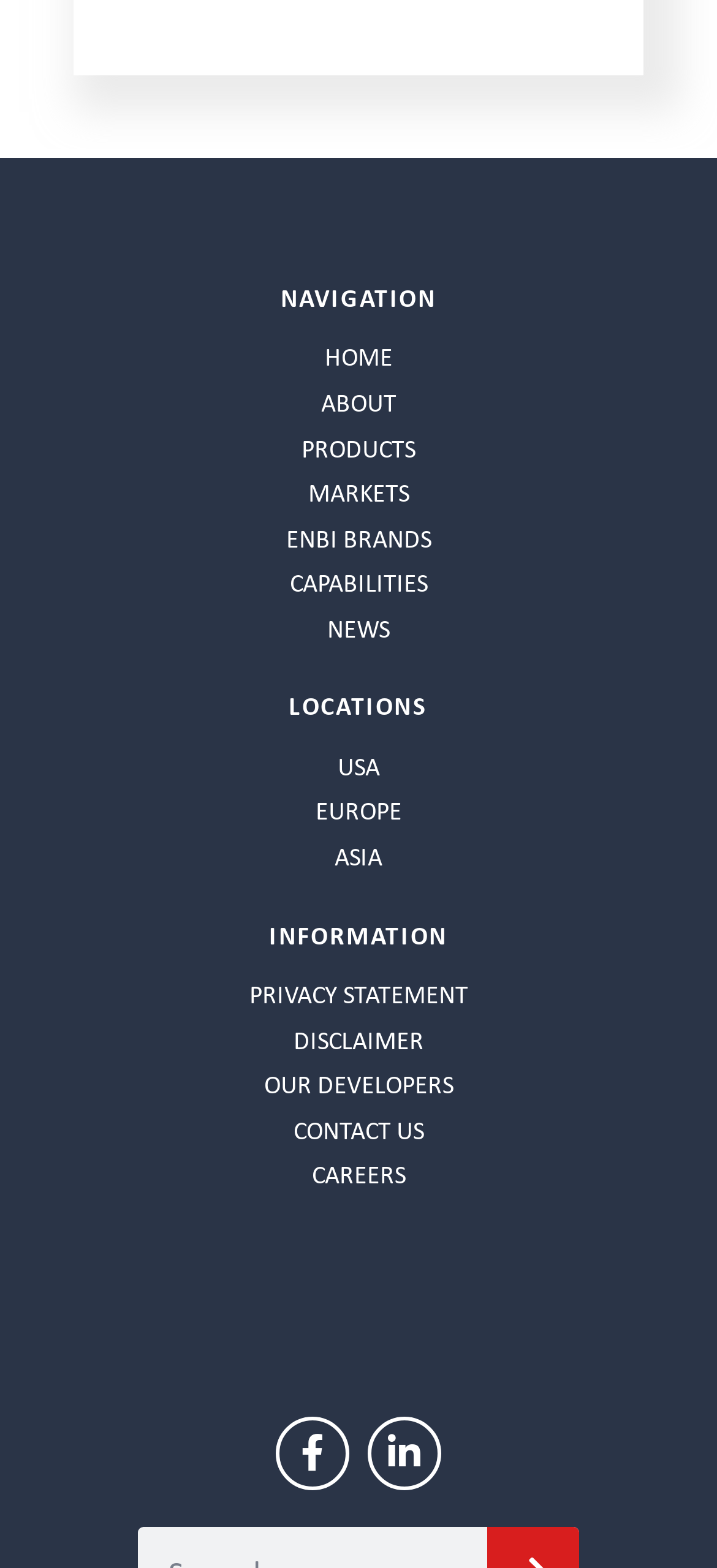Provide the bounding box coordinates of the section that needs to be clicked to accomplish the following instruction: "Click on COMMERCIAL MOVERS NYC."

None